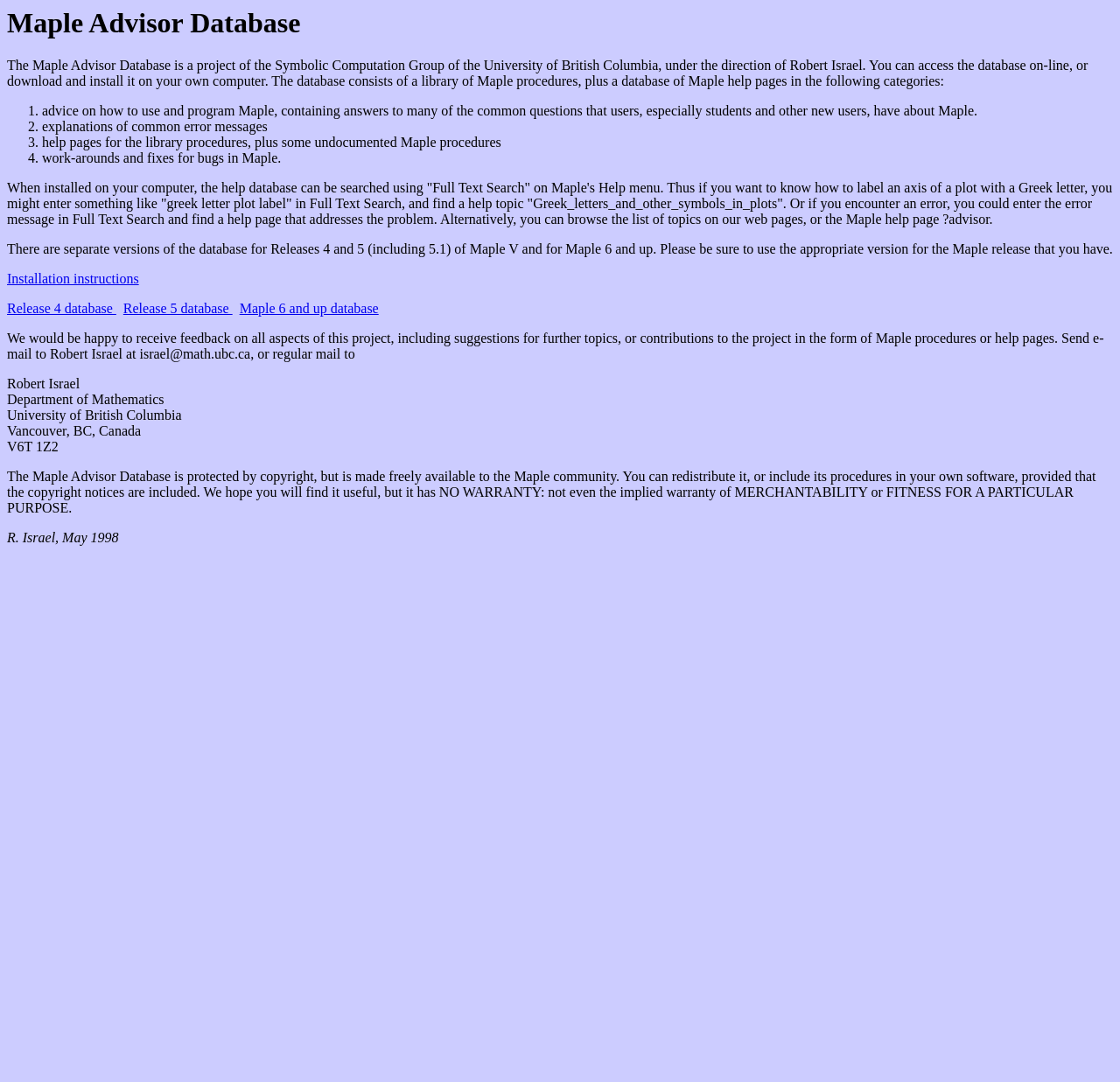Bounding box coordinates are to be given in the format (top-left x, top-left y, bottom-right x, bottom-right y). All values must be floating point numbers between 0 and 1. Provide the bounding box coordinate for the UI element described as: Latest News

None